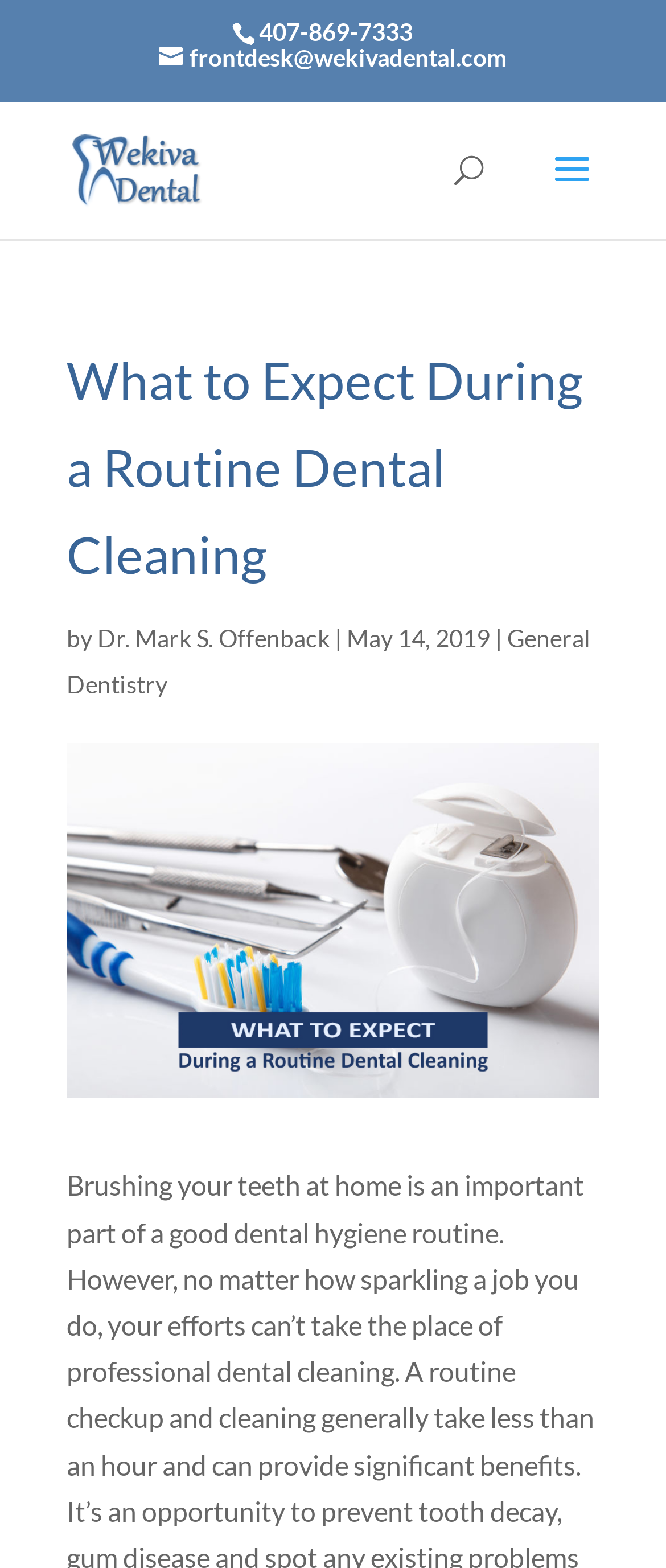Who wrote the article on the webpage?
Kindly answer the question with as much detail as you can.

I found the author's name by looking at the link element with the text 'Dr. Mark S. Offenback' and bounding box coordinates [0.146, 0.398, 0.495, 0.416], which is located near the heading element with the text 'What to Expect During a Routine Dental Cleaning'.